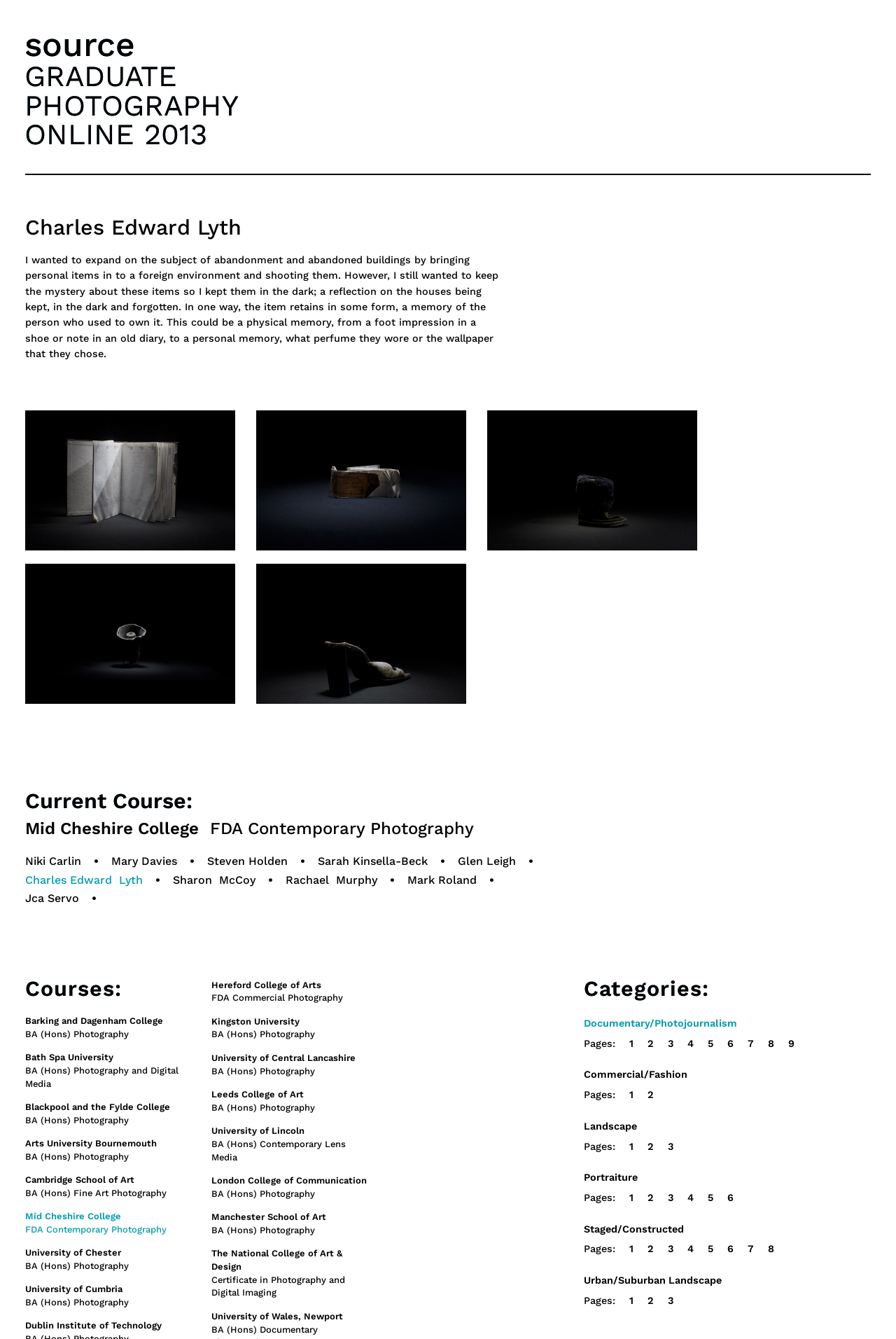Please specify the bounding box coordinates of the clickable region to carry out the following instruction: "Go to Mid Cheshire College's FDA Contemporary Photography course". The coordinates should be four float numbers between 0 and 1, in the format [left, top, right, bottom].

[0.028, 0.612, 0.529, 0.626]